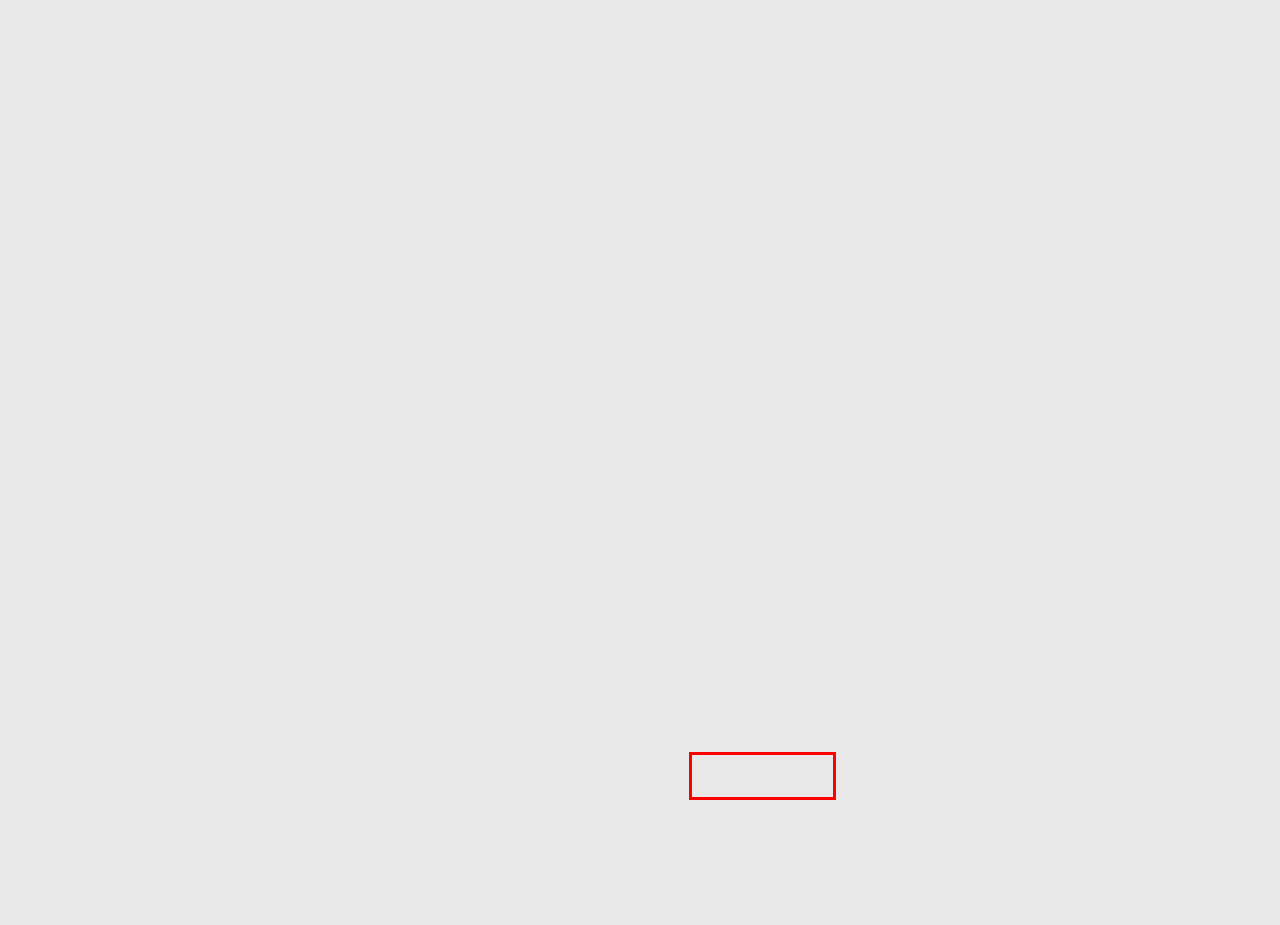Look at the screenshot of a webpage with a red bounding box and select the webpage description that best corresponds to the new page after clicking the element in the red box. Here are the options:
A. Tourist’s Guide to Discovering Piancastagnaio Archives - Classic Tuscany
B. Private Tour of Tuscany | Tuscany Travel Guide By Classic Tuscany
C. Tuscany Vacation Packages | Luxury Tuscany Italy Tours Packages
D. Iconic Tuscany Tour, 14 Days | Tuscany Luxury Tours
E. Tuscany Travel Blog | Classic Tuscany
F. Tuscany Road Trip 10 Day Itinerary - The Best Road Trip
G. Classic Tuscany About | Classic Tuscany
H. Bespoke Luxury Tour of Tuscany | Best Private Tours Tuscany Italy

D